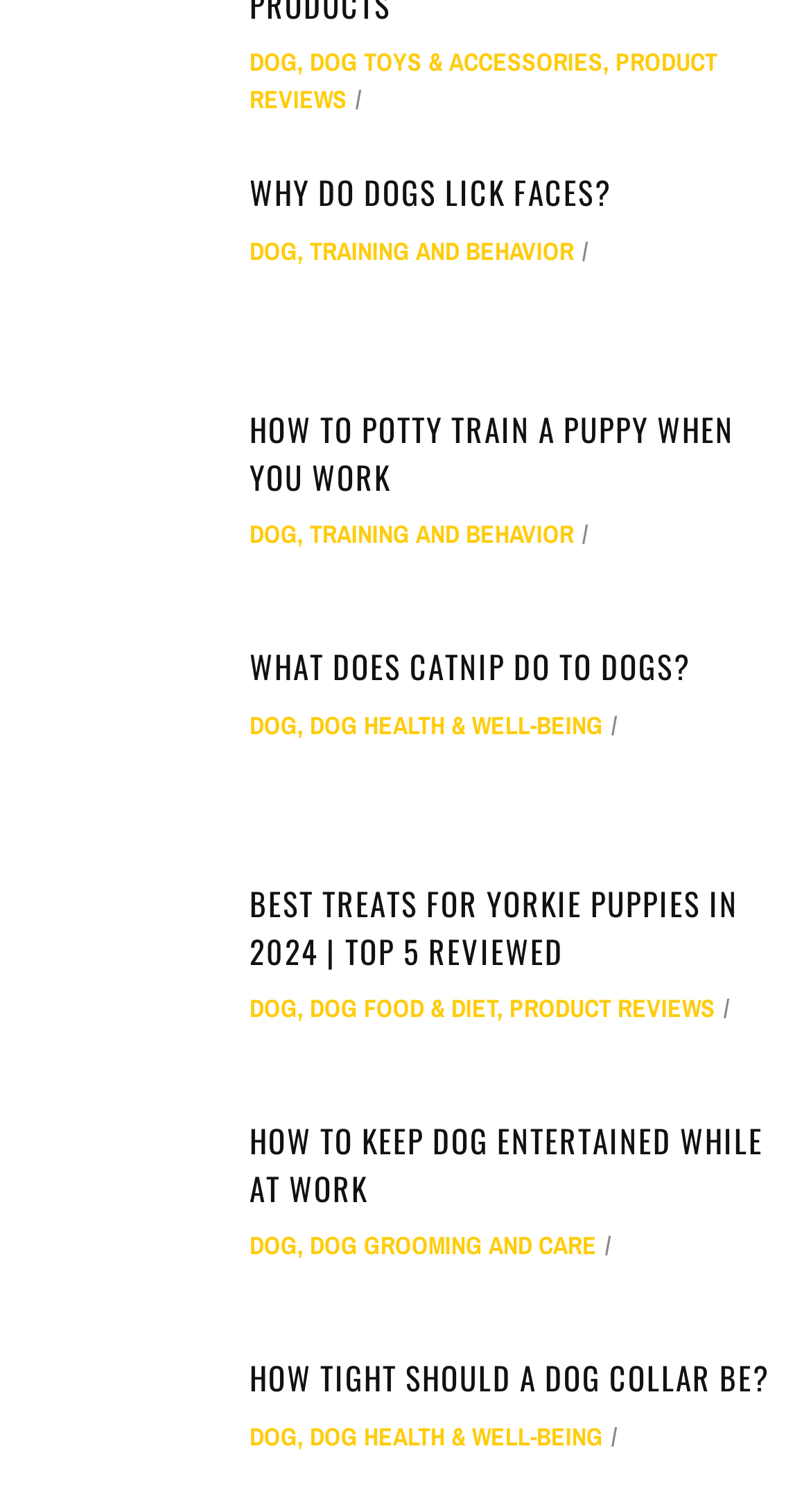How many categories are there in the webpage?
Answer the question using a single word or phrase, according to the image.

5